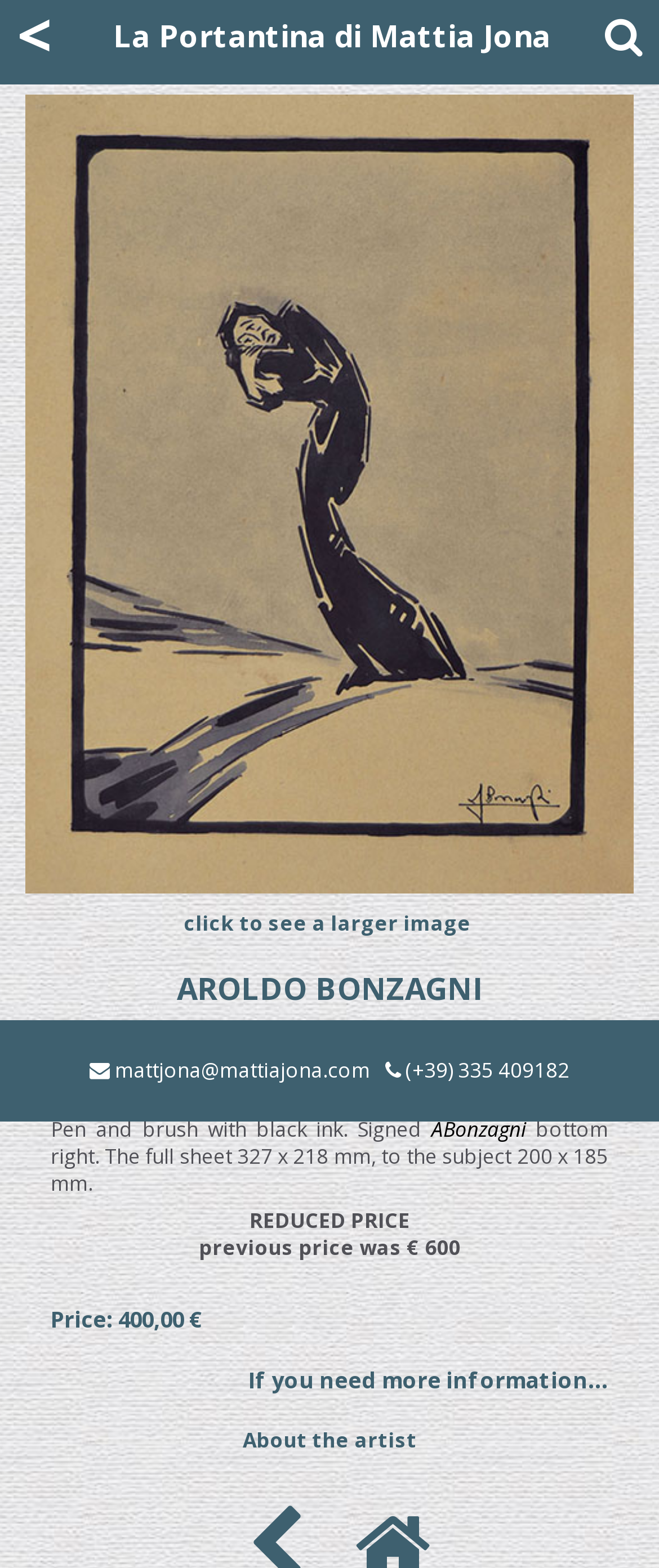Locate the bounding box coordinates of the element to click to perform the following action: 'view all related posts'. The coordinates should be given as four float values between 0 and 1, in the form of [left, top, right, bottom].

None